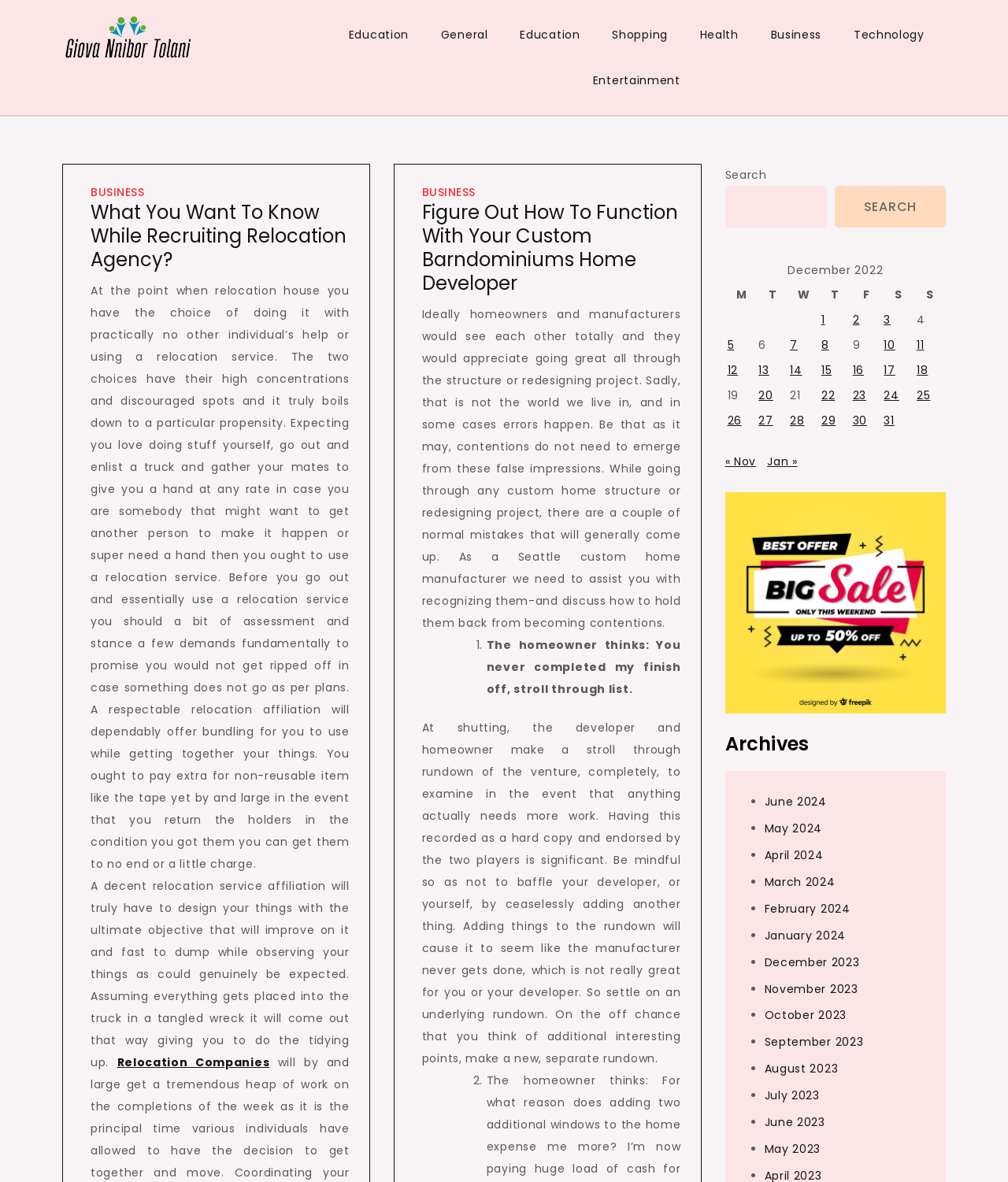What is the topic of the first article?
Based on the visual details in the image, please answer the question thoroughly.

The first article is about relocation, as indicated by the heading 'What You Want To Know While Recruiting Relocation Agency?' and the content discussing the pros and cons of using a relocation service.